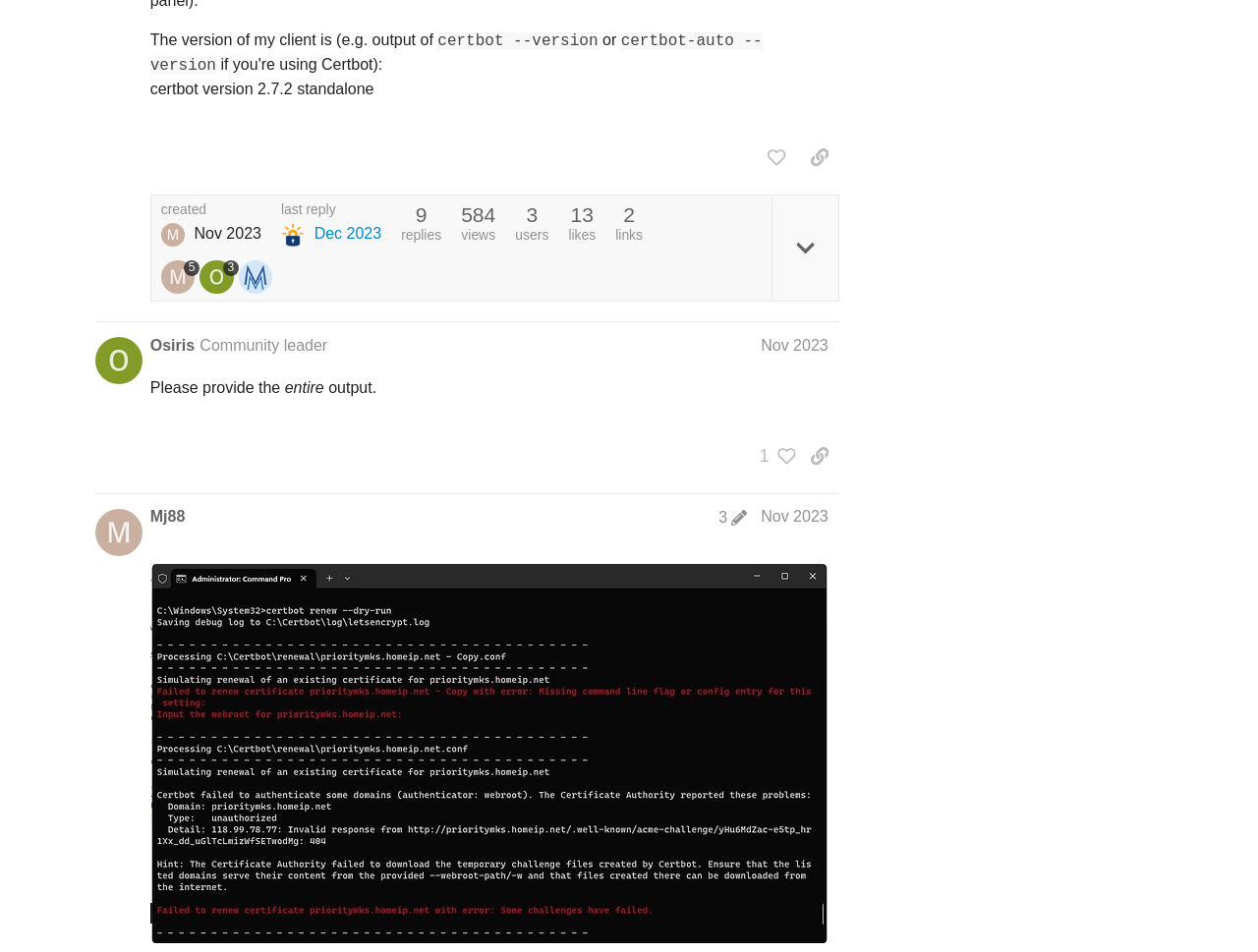Please find the bounding box for the following UI element description. Provide the coordinates in (top-left x, top-left y, bottom-right x, bottom-right y) format, with values between 0 and 1: view latest topics

[0.447, 0.865, 0.568, 0.887]